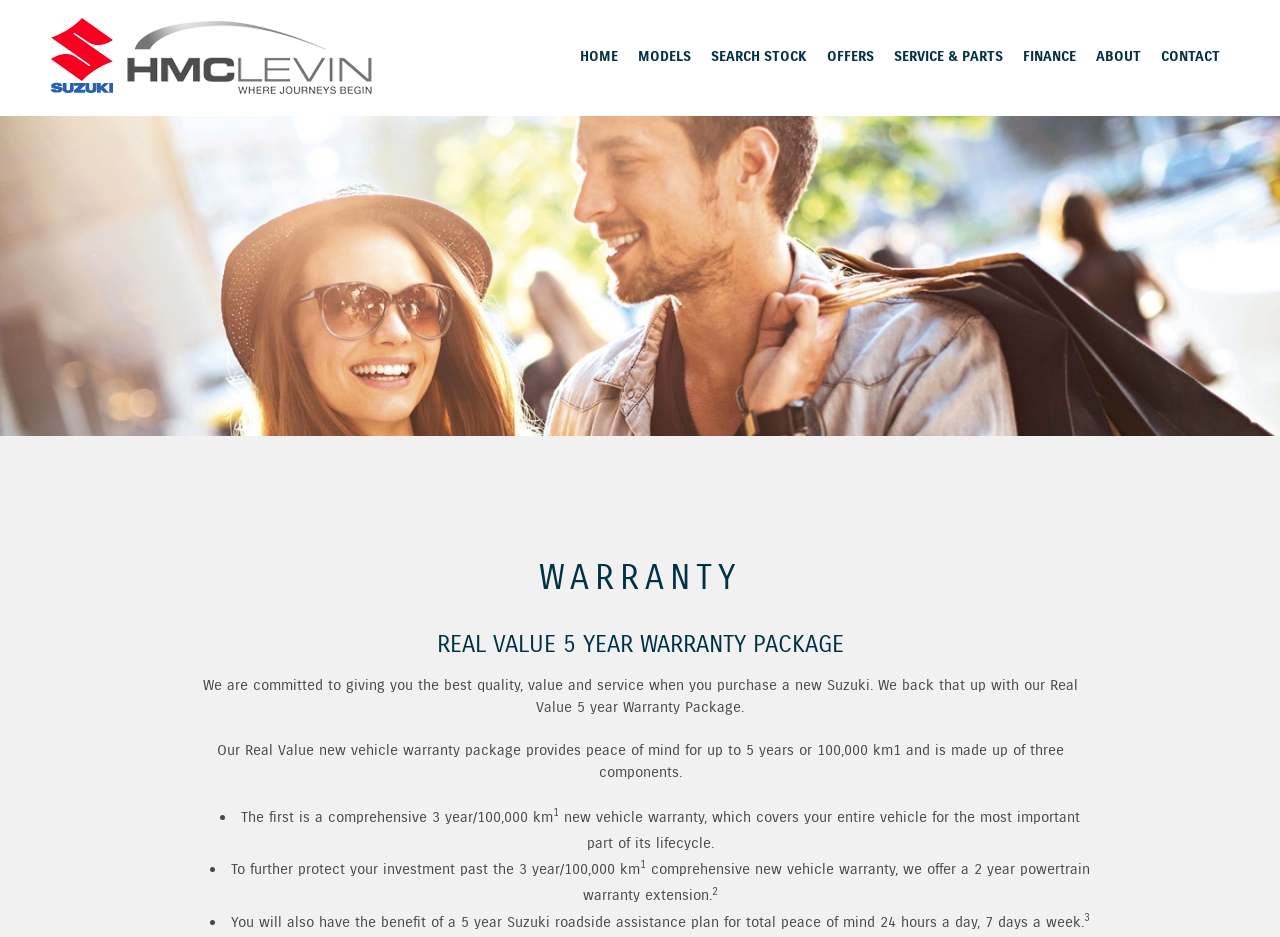How many years of roadside assistance is provided by Suzuki?
Look at the image and answer the question with a single word or phrase.

5 years